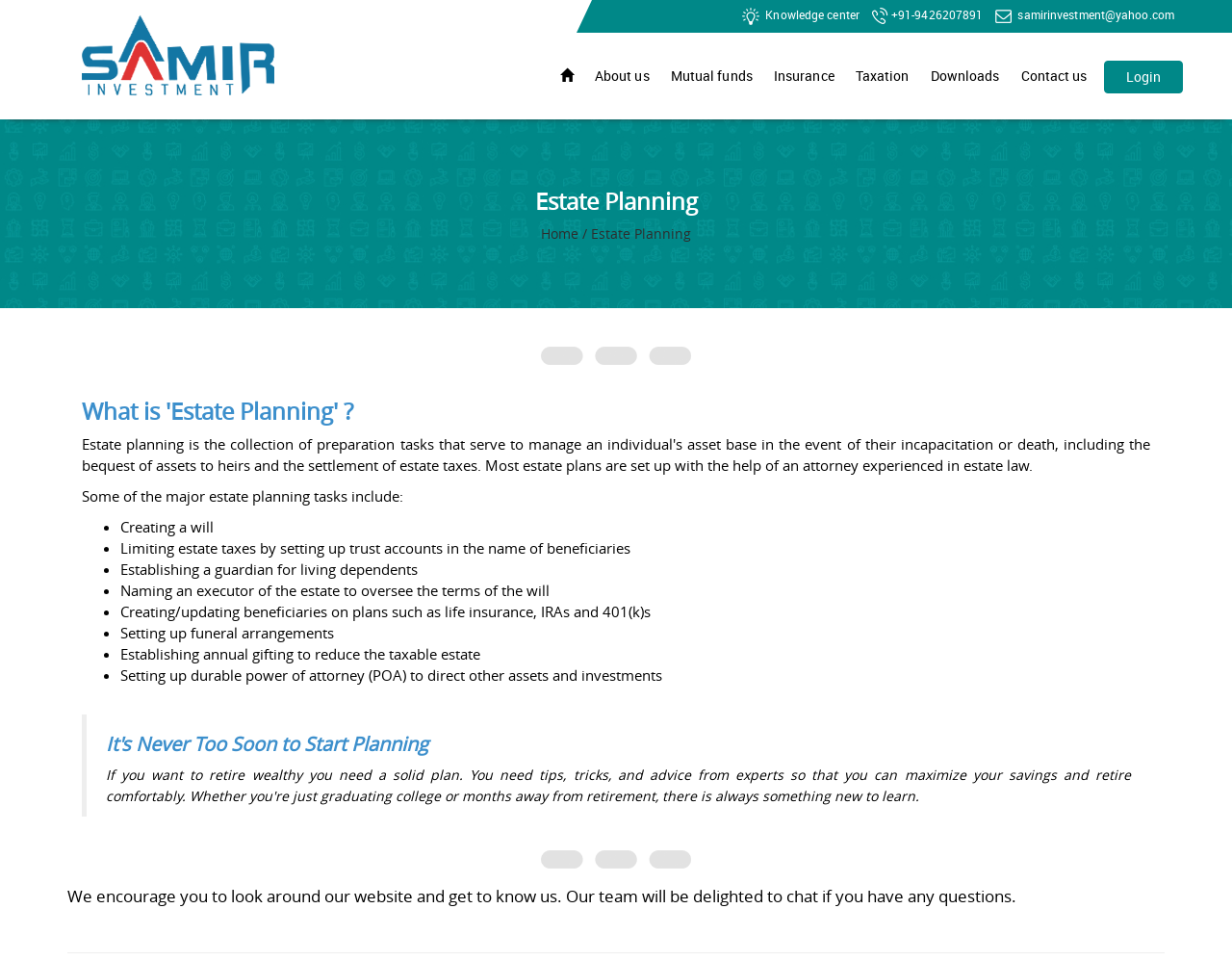Please specify the bounding box coordinates in the format (top-left x, top-left y, bottom-right x, bottom-right y), with all values as floating point numbers between 0 and 1. Identify the bounding box of the UI element described by: Downloads

[0.747, 0.064, 0.82, 0.094]